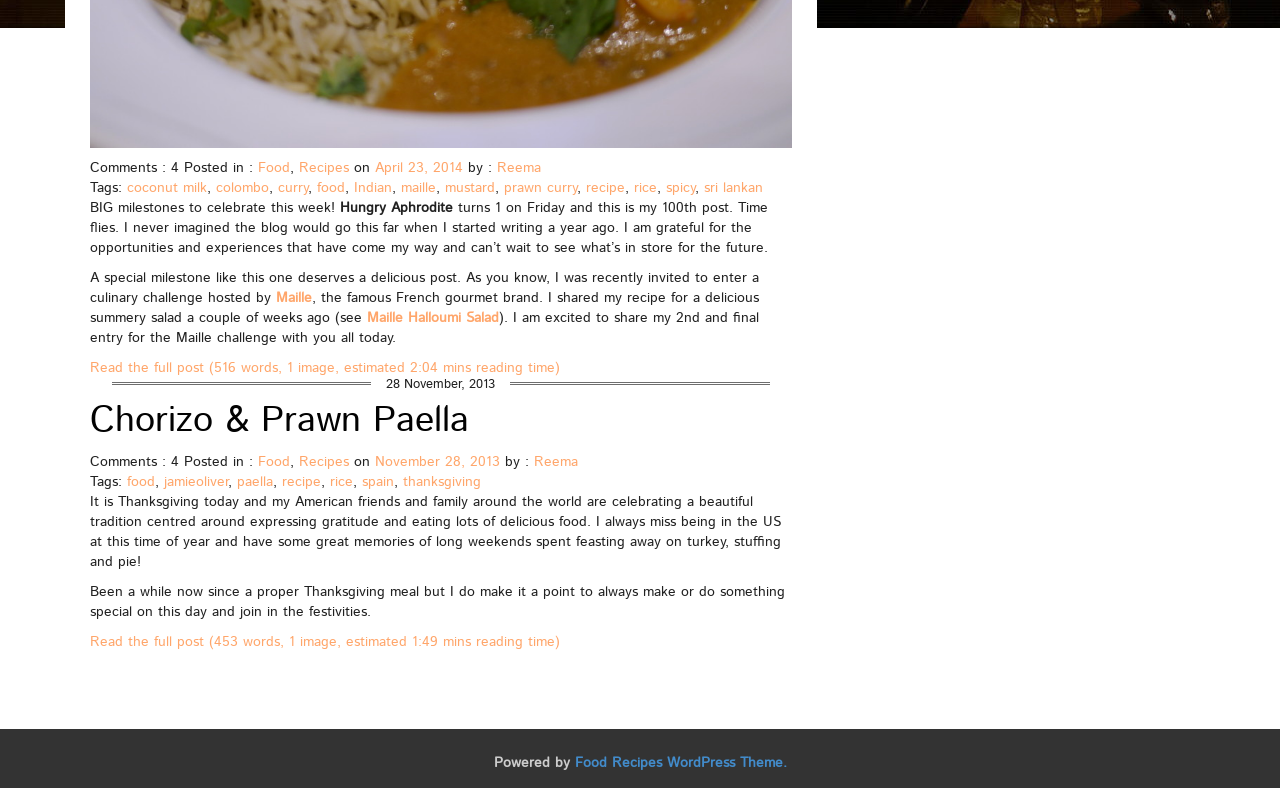Predict the bounding box coordinates of the UI element that matches this description: "recipe". The coordinates should be in the format [left, top, right, bottom] with each value between 0 and 1.

[0.22, 0.598, 0.251, 0.624]